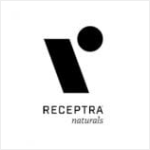What is the brand's focus in the CBD market?
Examine the image and provide an in-depth answer to the question.

The visible branding of Receptra Naturals emphasizes its focus on reliability and transparency in the CBD market, making it a recognizable name among users of natural health products, which suggests that the brand's focus is on reliability and transparency.